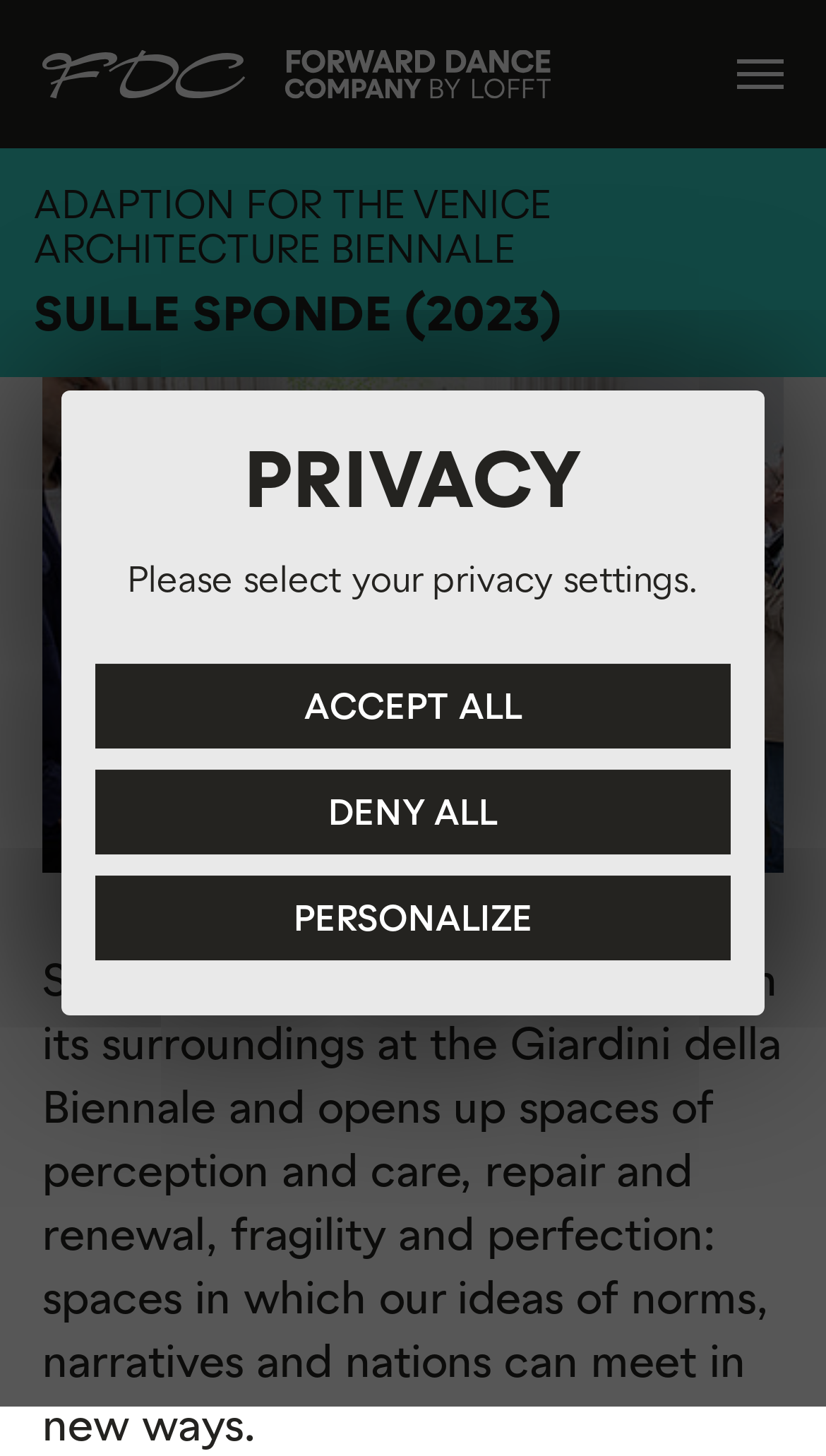What is the location of the Venice Architecture Biennale?
Give a thorough and detailed response to the question.

I found the answer by looking at the heading element with the text 'ADAPTION FOR THE VENICE ARCHITECTURE BIENNALE' which mentions the location 'Giardini della Biennale'.